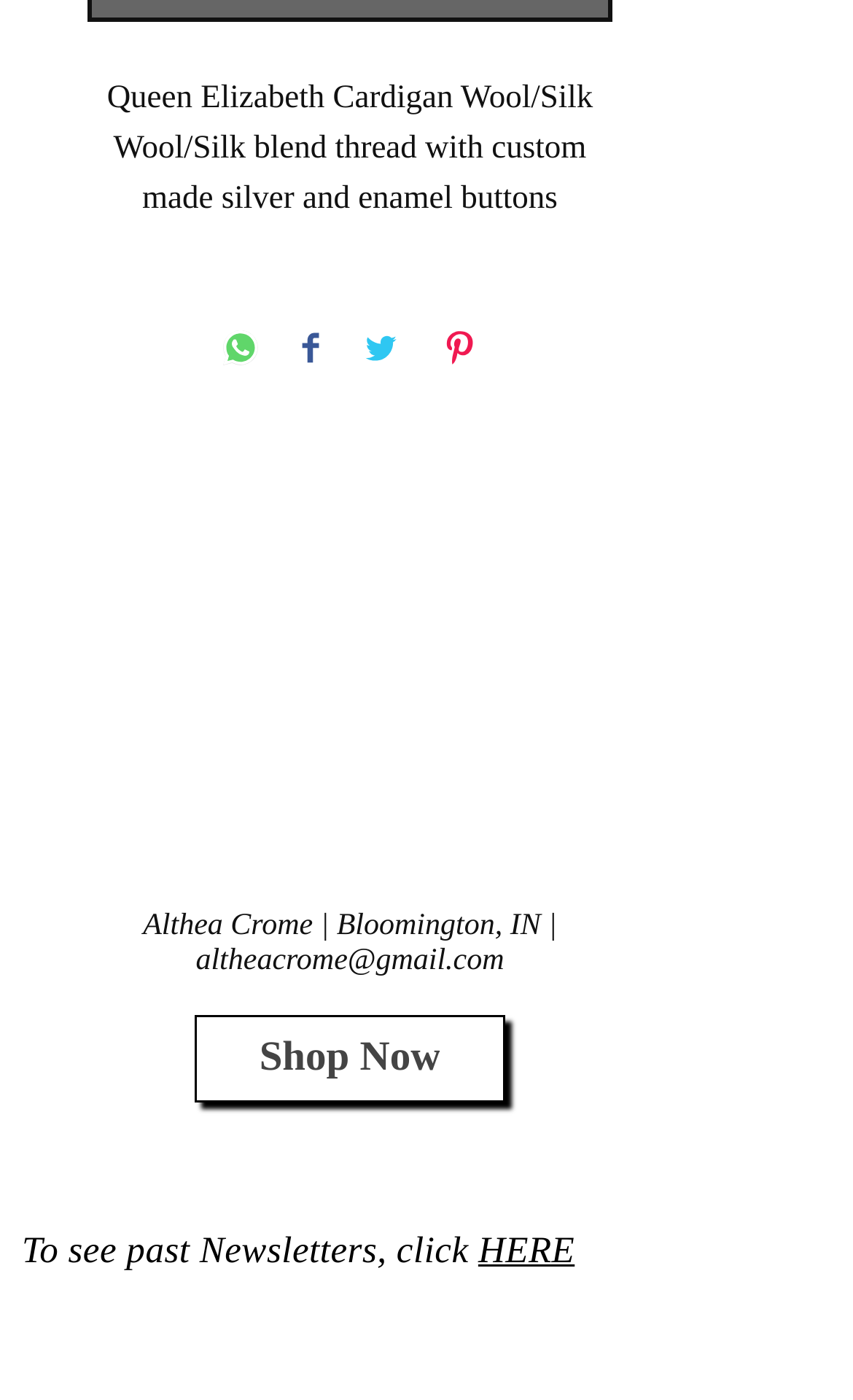Find the bounding box coordinates of the clickable region needed to perform the following instruction: "Send an email to altheacrome@gmail.com". The coordinates should be provided as four float numbers between 0 and 1, i.e., [left, top, right, bottom].

[0.229, 0.675, 0.591, 0.698]